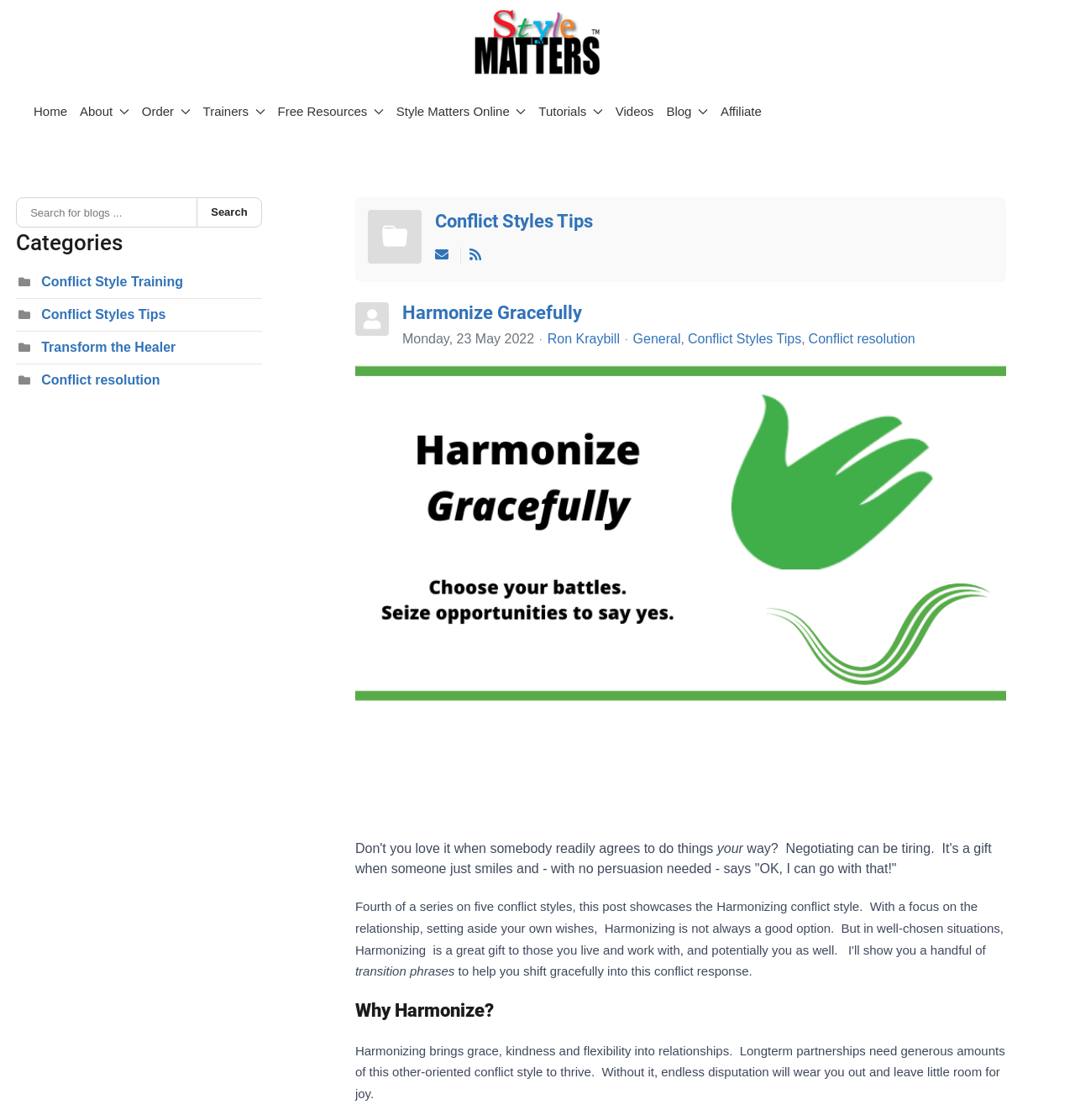Who is the author of the latest article?
Based on the image, respond with a single word or phrase.

Ron Kraybill